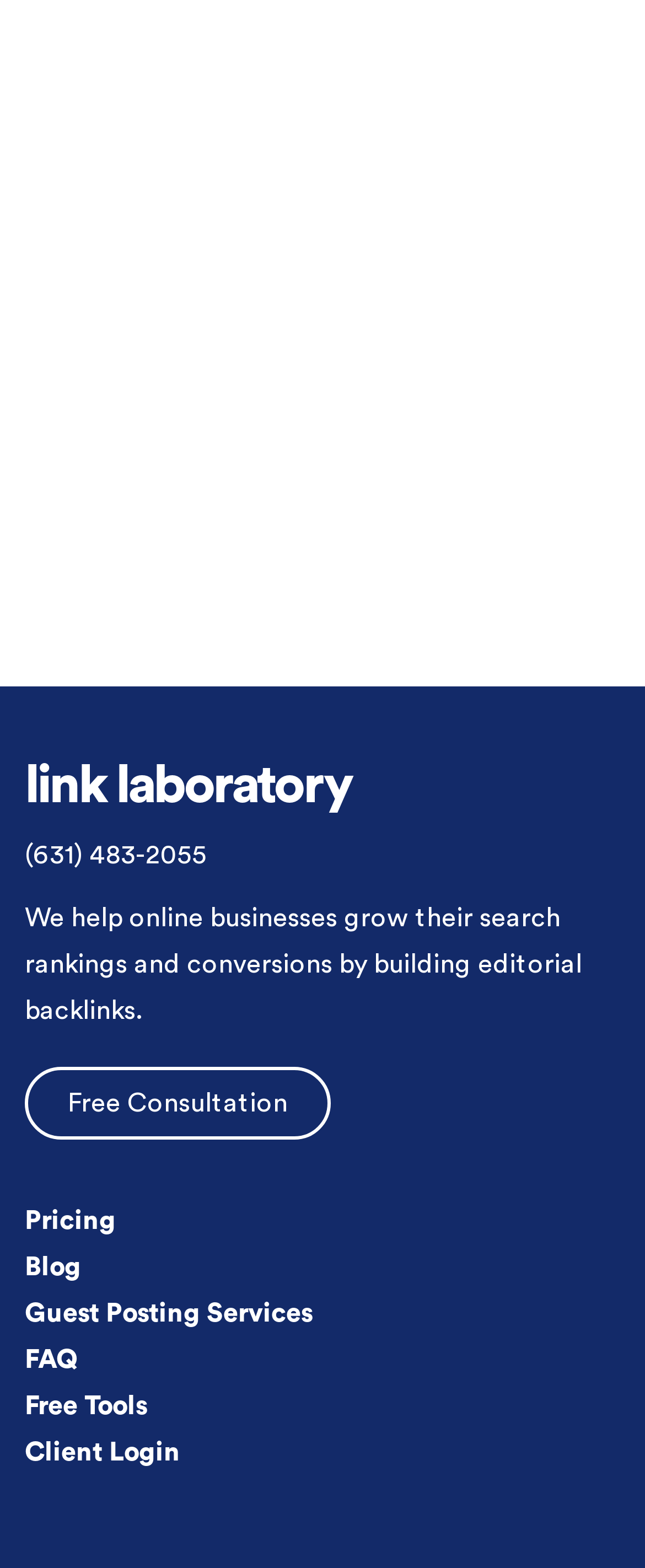How many navigation links are available?
Using the details from the image, give an elaborate explanation to answer the question.

There are 7 navigation links available, including 'Pricing', 'Blog', 'Guest Posting Services', 'FAQ', 'Free Tools', and 'Client Login', which are mentioned in the link elements with bounding box coordinates [0.038, 0.77, 0.179, 0.786], [0.038, 0.799, 0.126, 0.816], [0.038, 0.829, 0.485, 0.845], [0.038, 0.858, 0.121, 0.875], [0.038, 0.888, 0.228, 0.905], and [0.038, 0.917, 0.279, 0.934] respectively